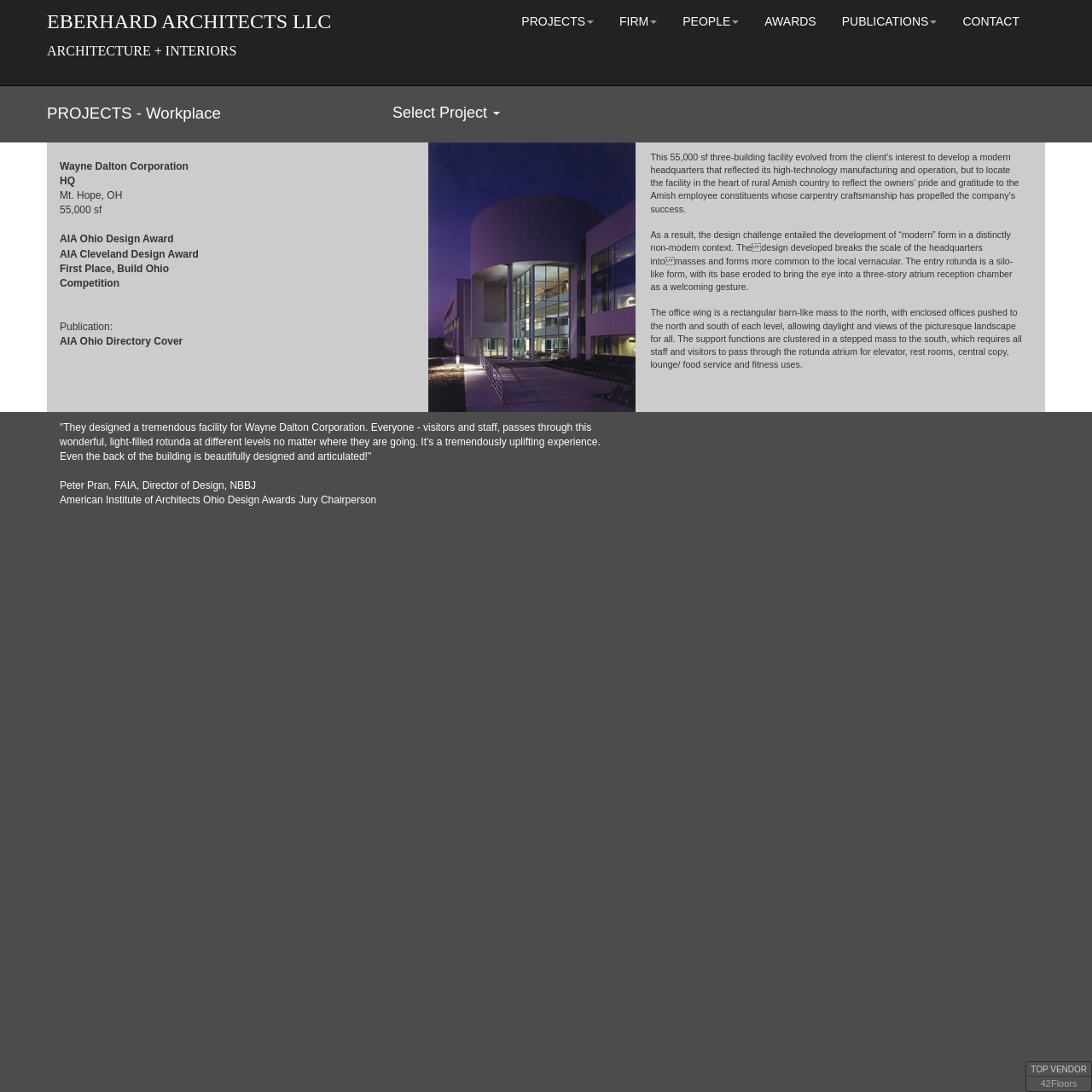Please identify the bounding box coordinates for the region that you need to click to follow this instruction: "Click the CONTACT link".

[0.87, 0.0, 0.945, 0.039]